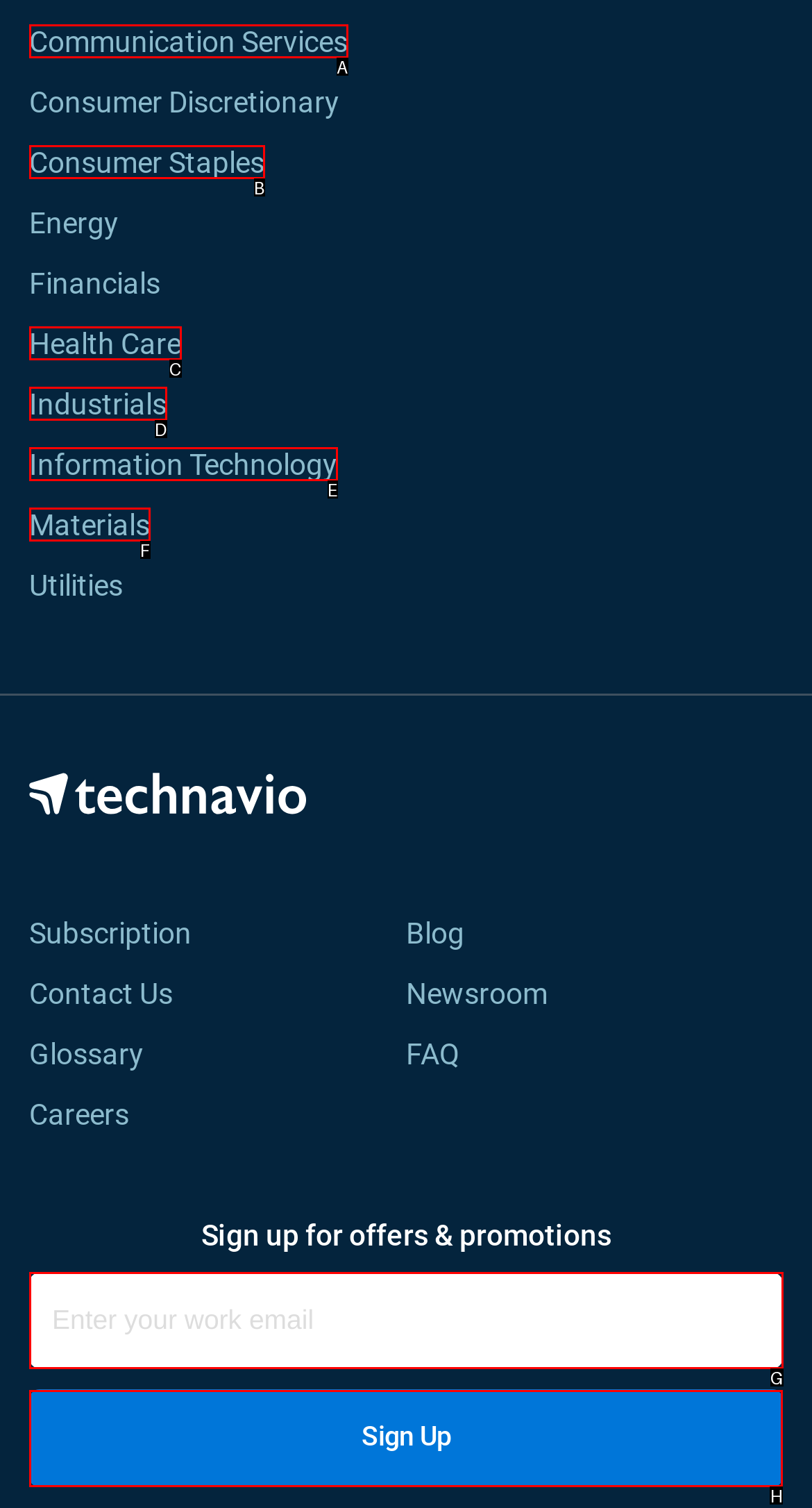Identify the correct HTML element to click to accomplish this task: Sign up for offers and promotions
Respond with the letter corresponding to the correct choice.

H